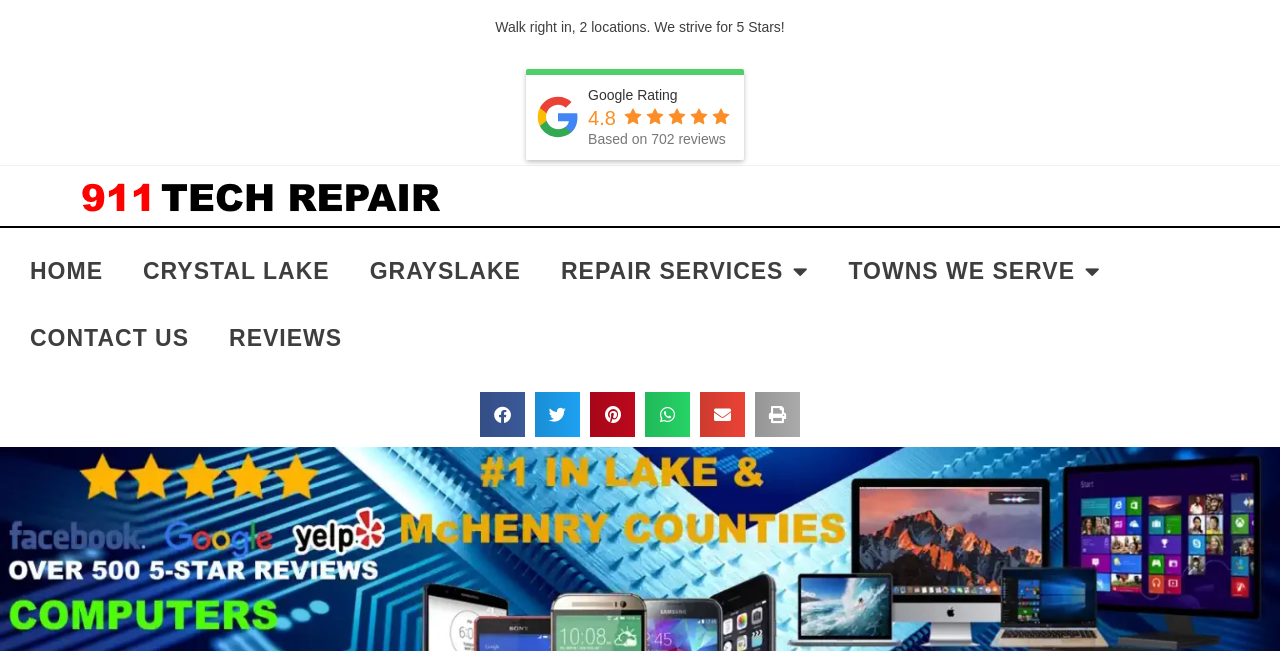Determine the bounding box of the UI component based on this description: "Crystal Lake". The bounding box coordinates should be four float values between 0 and 1, i.e., [left, top, right, bottom].

[0.096, 0.365, 0.273, 0.468]